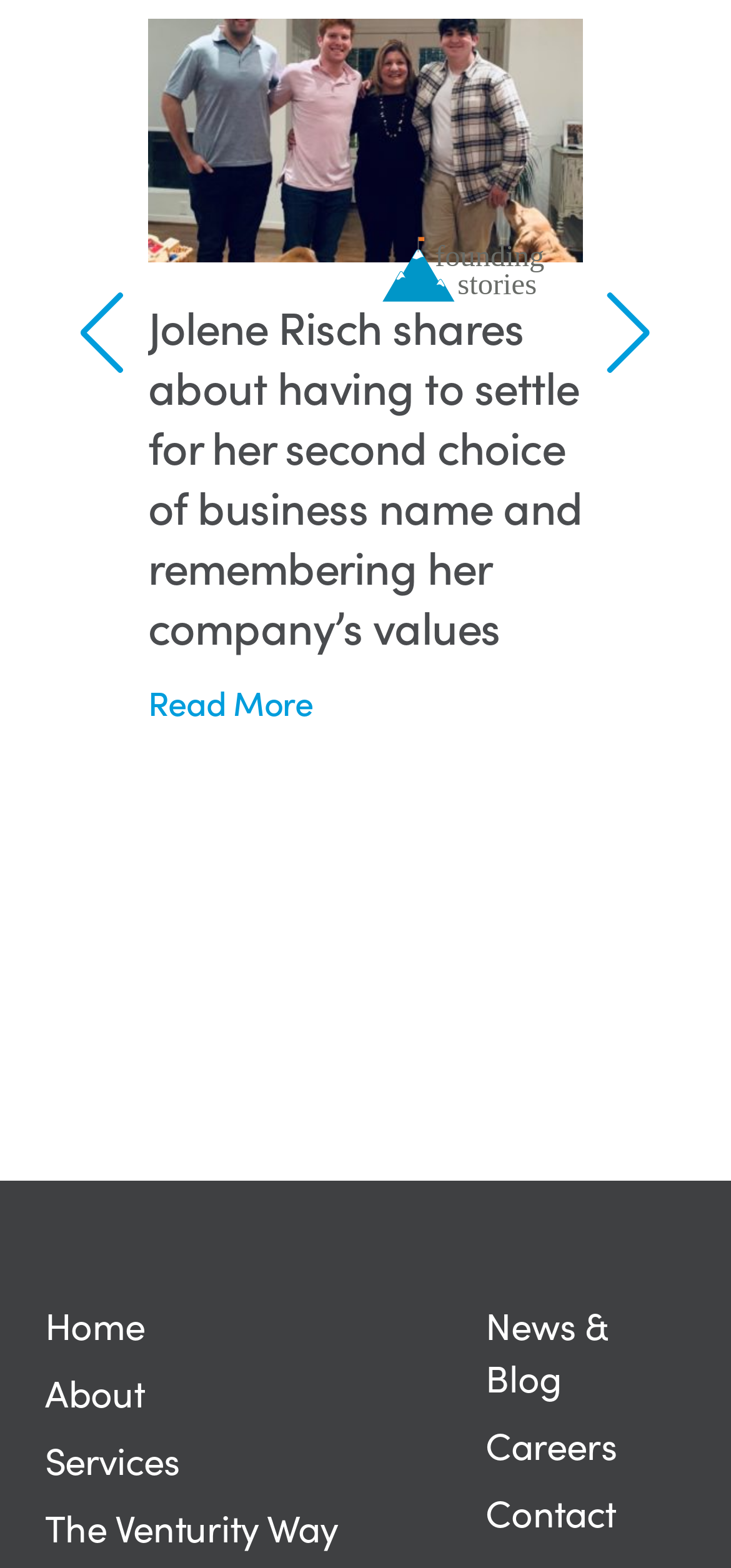What is the topic of the first article?
Please provide a detailed and comprehensive answer to the question.

By analyzing the OCR text of the first link and image, I found that the topic of the first article is related to business name, specifically about Jolene Risch sharing her experience of having to settle for her second choice of business name and remembering her company's values.